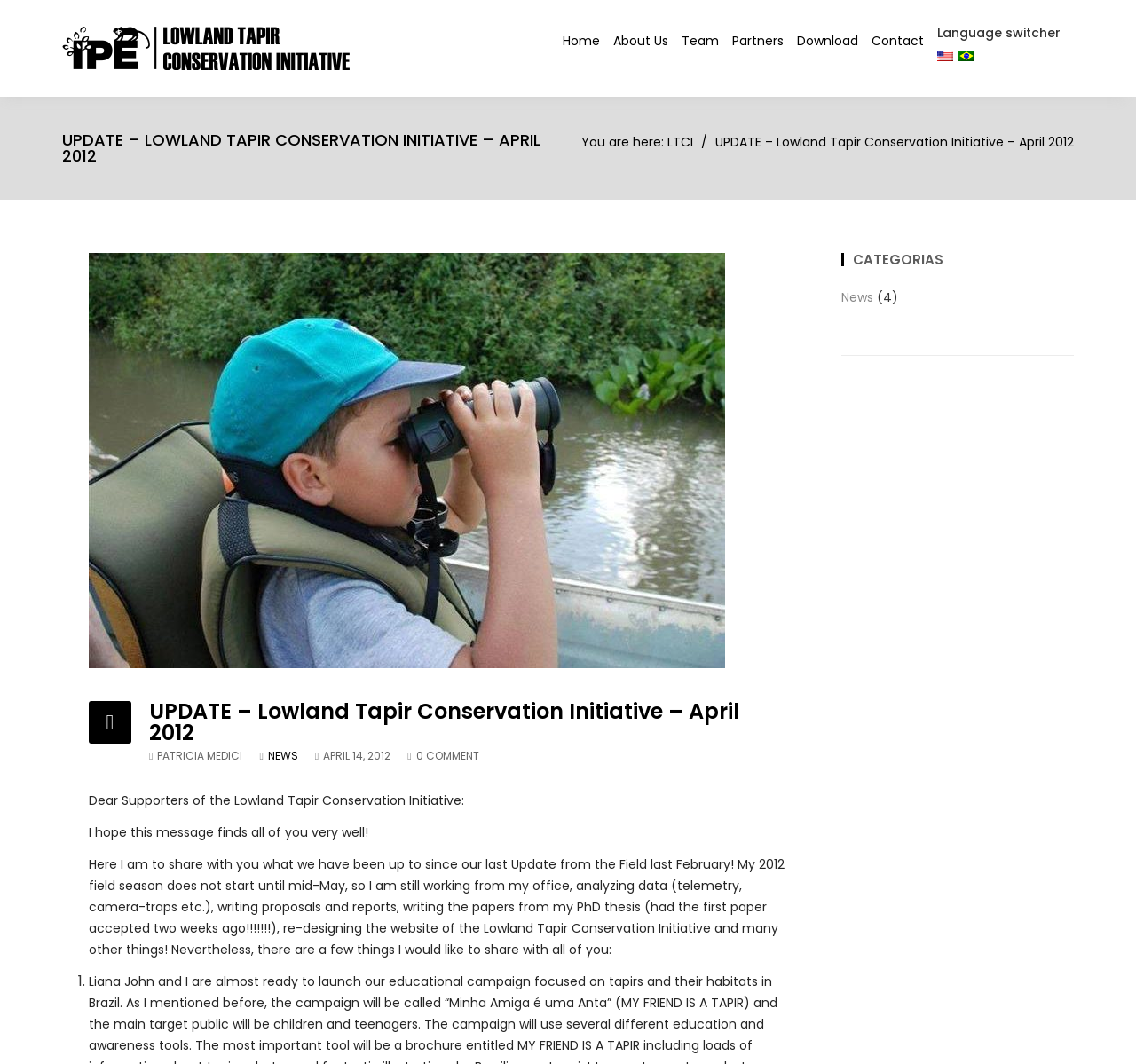What is the name of the conservation initiative?
Please provide a comprehensive answer based on the contents of the image.

The name of the conservation initiative can be found in the heading 'UPDATE – LOWLAND TAPIR CONSERVATION INITIATIVE – APRIL 2012' and also in the link 'LTCI' which is part of the breadcrumb navigation.